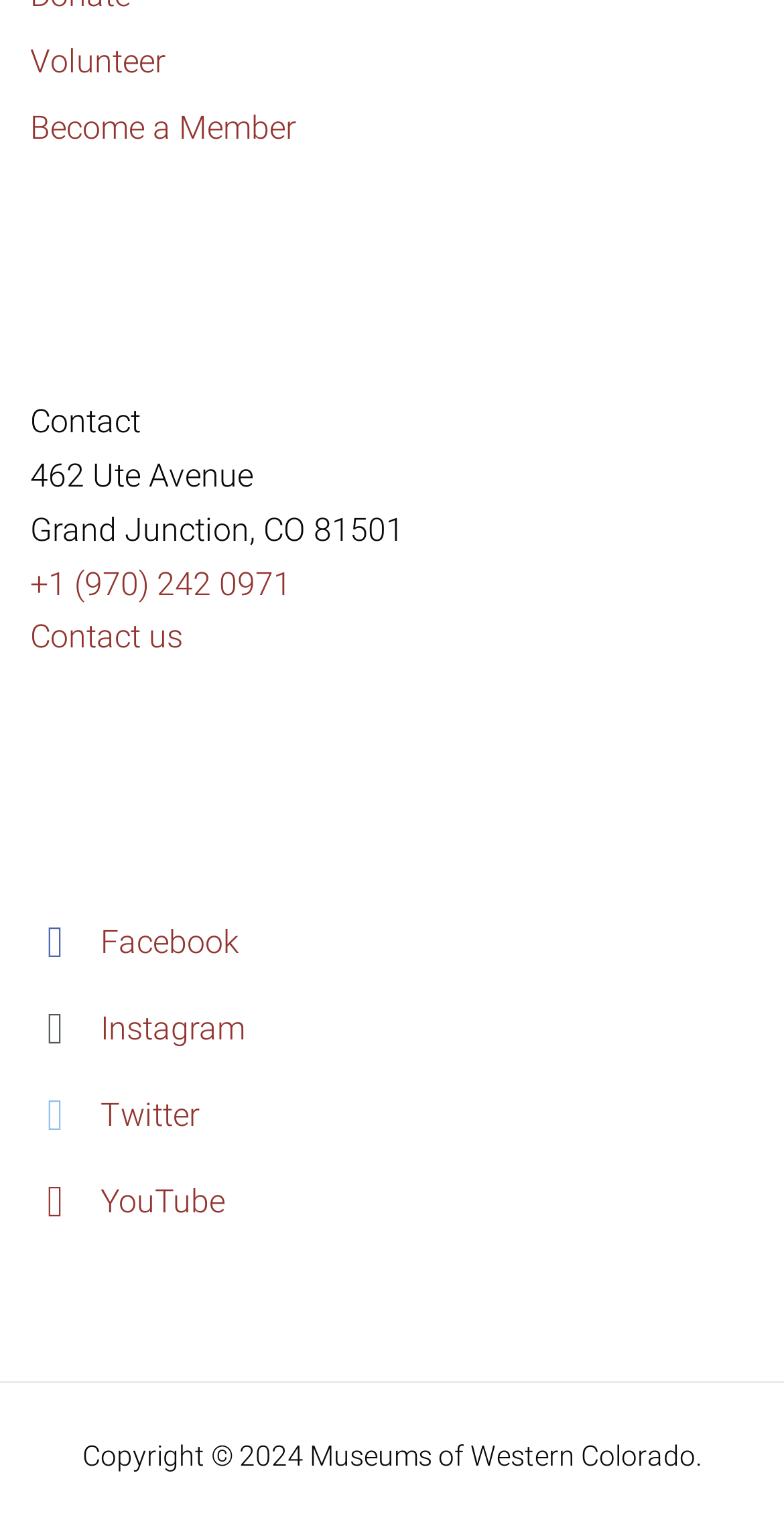Locate the UI element that matches the description Twitter in the webpage screenshot. Return the bounding box coordinates in the format (top-left x, top-left y, bottom-right x, bottom-right y), with values ranging from 0 to 1.

[0.038, 0.705, 0.962, 0.753]